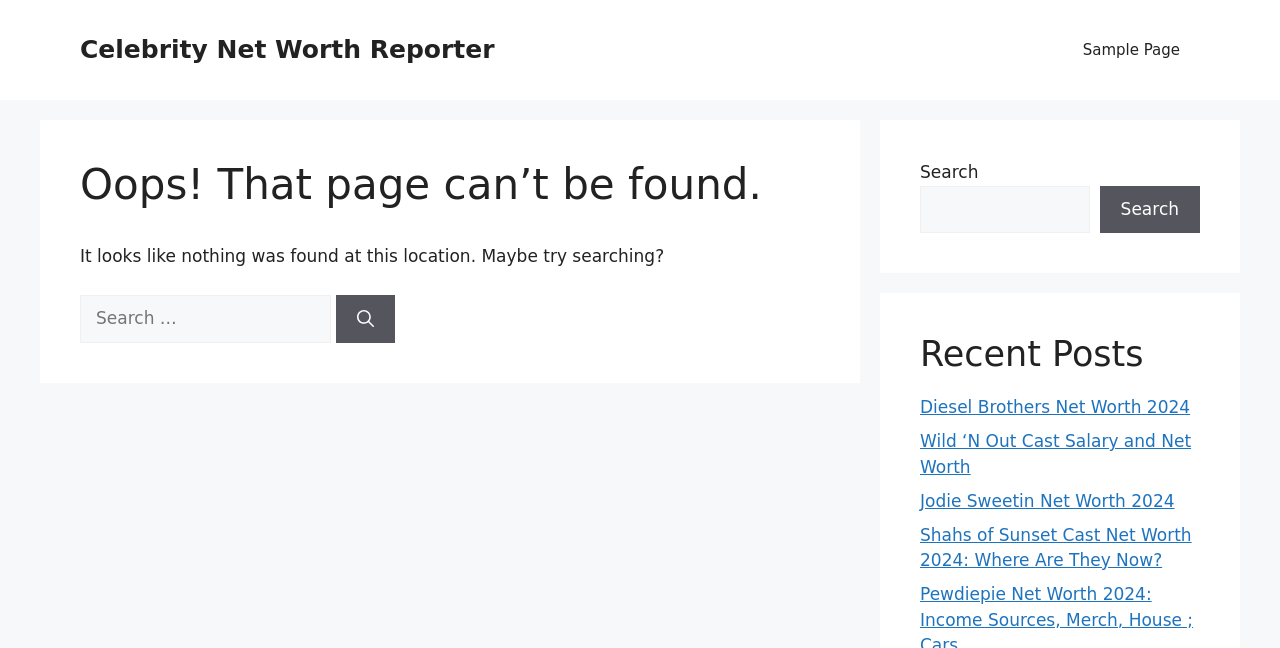Pinpoint the bounding box coordinates of the clickable element needed to complete the instruction: "Click on Celebrity Net Worth Reporter". The coordinates should be provided as four float numbers between 0 and 1: [left, top, right, bottom].

[0.062, 0.054, 0.386, 0.099]